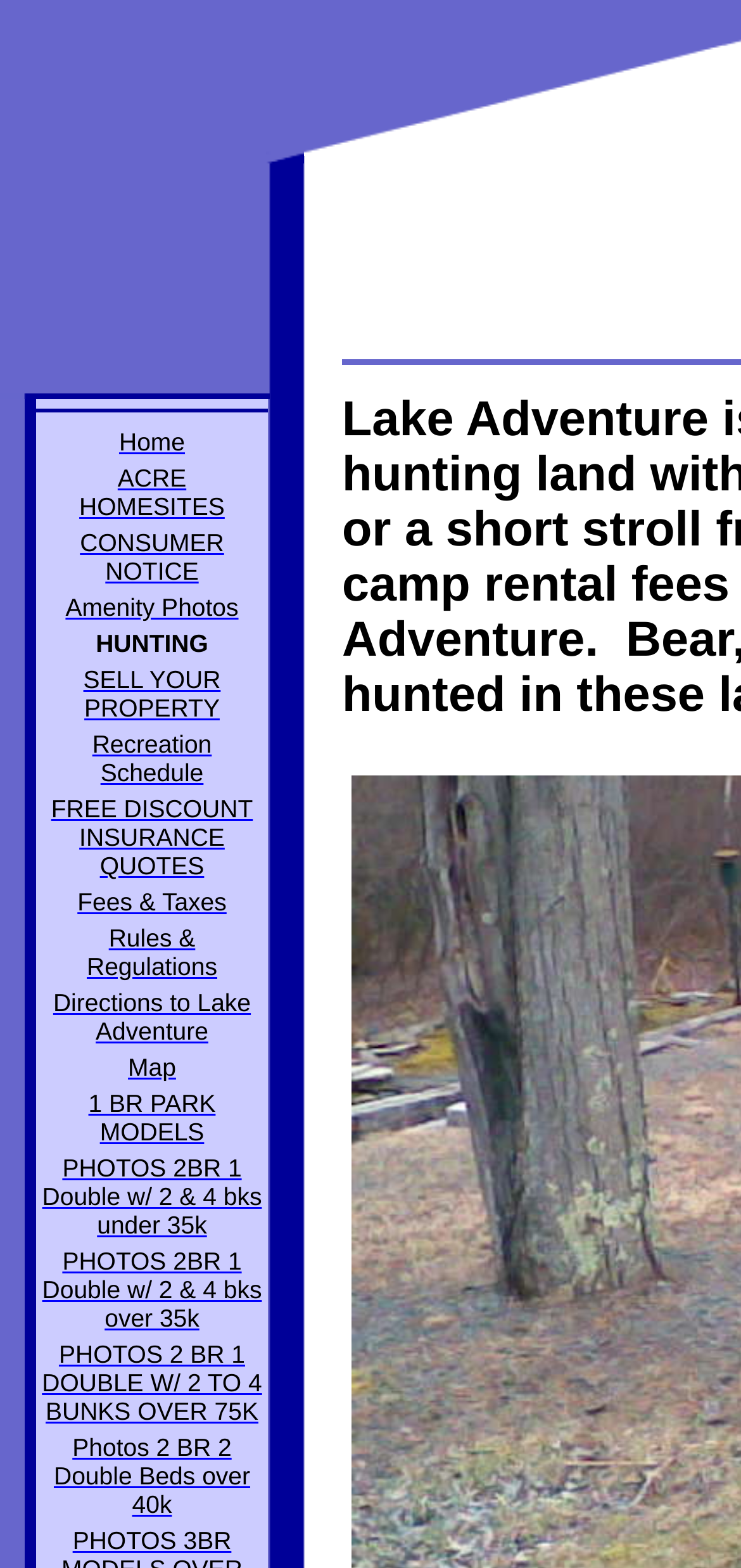Identify the bounding box coordinates of the element to click to follow this instruction: 'Click on Home'. Ensure the coordinates are four float values between 0 and 1, provided as [left, top, right, bottom].

[0.054, 0.272, 0.356, 0.292]